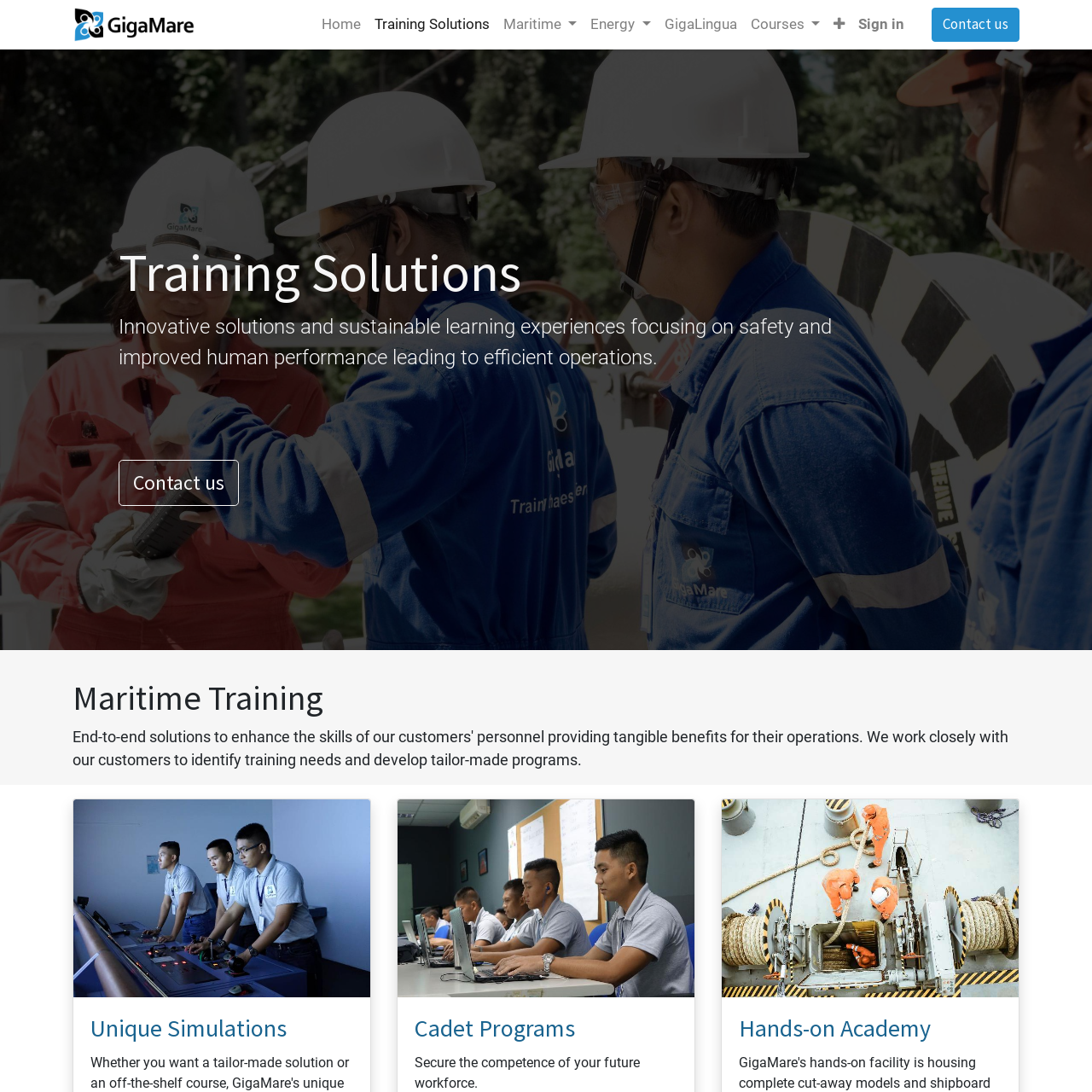Provide a comprehensive description of the image highlighted within the red bounding box.

The image features a logo representing GigaMare Inc., which is associated with the company's focus on training solutions, particularly in maritime and energy sectors. The design likely embodies elements that reflect innovation and professionalism, crucial for a company that emphasizes safety and improving human performance. This logo serves as a visual symbol of the brand, reinforcing its commitment to delivering effective and sustainable training experiences. The presence of the logo on the webpage highlights GigaMare's identity and its mission to prepare future workforces in specialized industries.